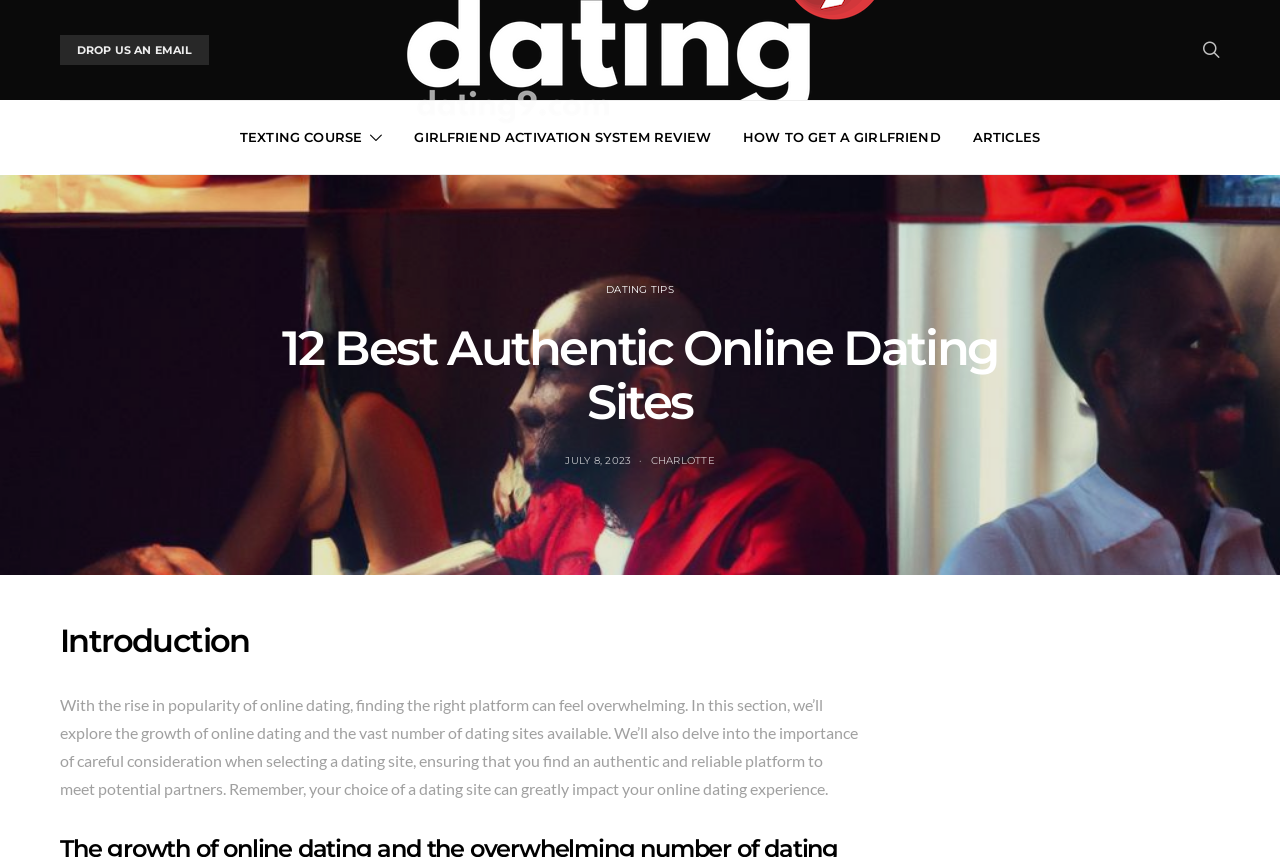What is the date mentioned on the webpage?
Using the visual information, reply with a single word or short phrase.

July 8, 2023